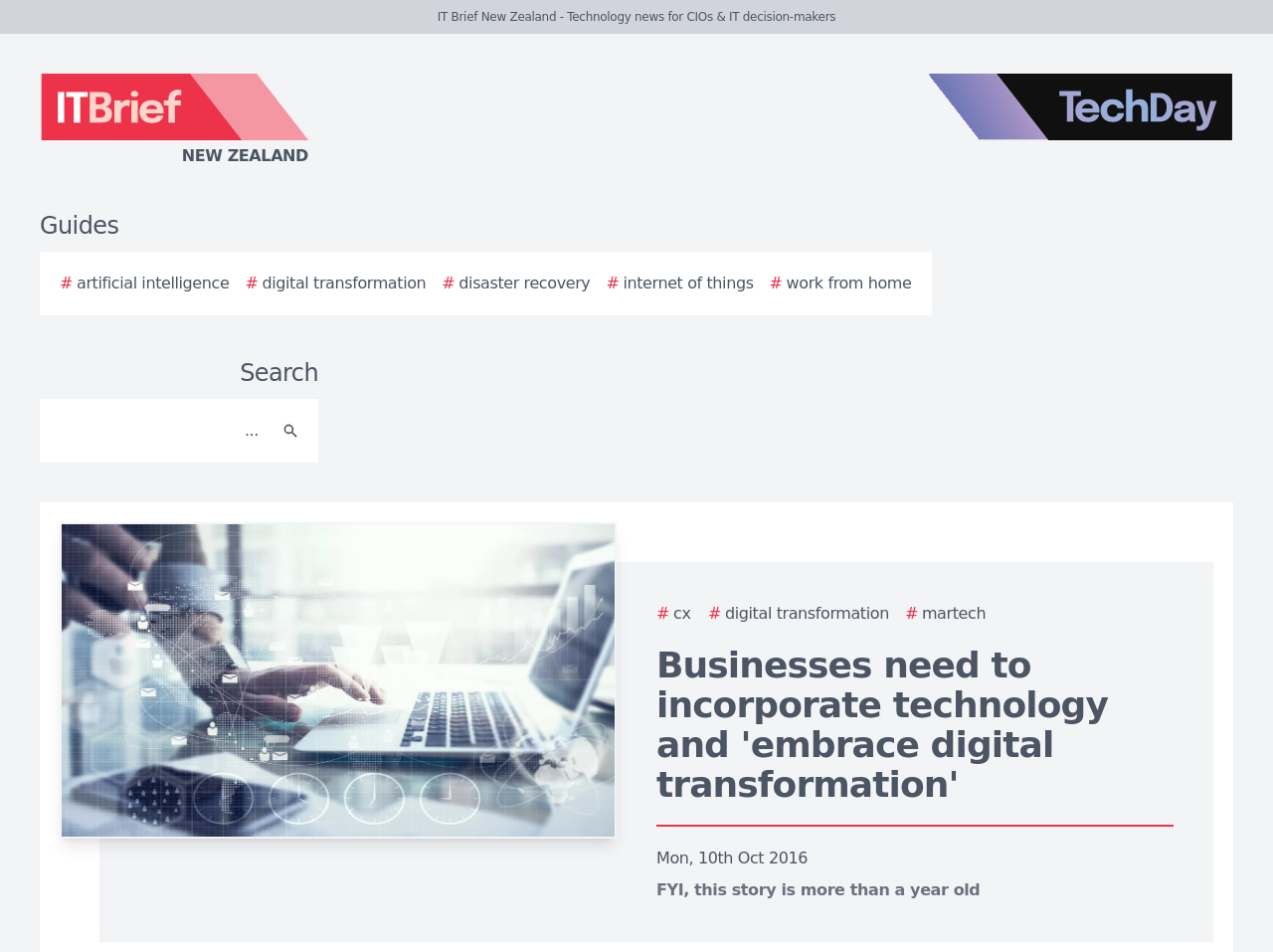Detail the webpage's structure and highlights in your description.

The webpage appears to be a news article or blog post from IT Brief New Zealand, a technology news website for CIOs and IT decision-makers. At the top of the page, there is a logo of IT Brief New Zealand, accompanied by a link to the website. To the right of the logo, there is a link to TechDay, another technology news website.

Below the logos, there is a navigation menu with links to guides and various technology topics, including artificial intelligence, digital transformation, disaster recovery, internet of things, and work from home. Next to the navigation menu, there is a search bar with a search button.

The main content of the webpage is an article titled "Businesses need to incorporate technology and 'embrace digital transformation'", which is a study by CA Technologies on the impact of digital transformation on enterprises in Asia Pacific and Japan. The article is dated October 10th, 2016, and there is a note indicating that the story is more than a year old.

To the left of the article title, there is a story image. Below the article title, there are links to related topics, including customer experience, digital transformation, and martech.

Overall, the webpage has a simple and organized layout, with a clear hierarchy of elements and easy-to-read text.